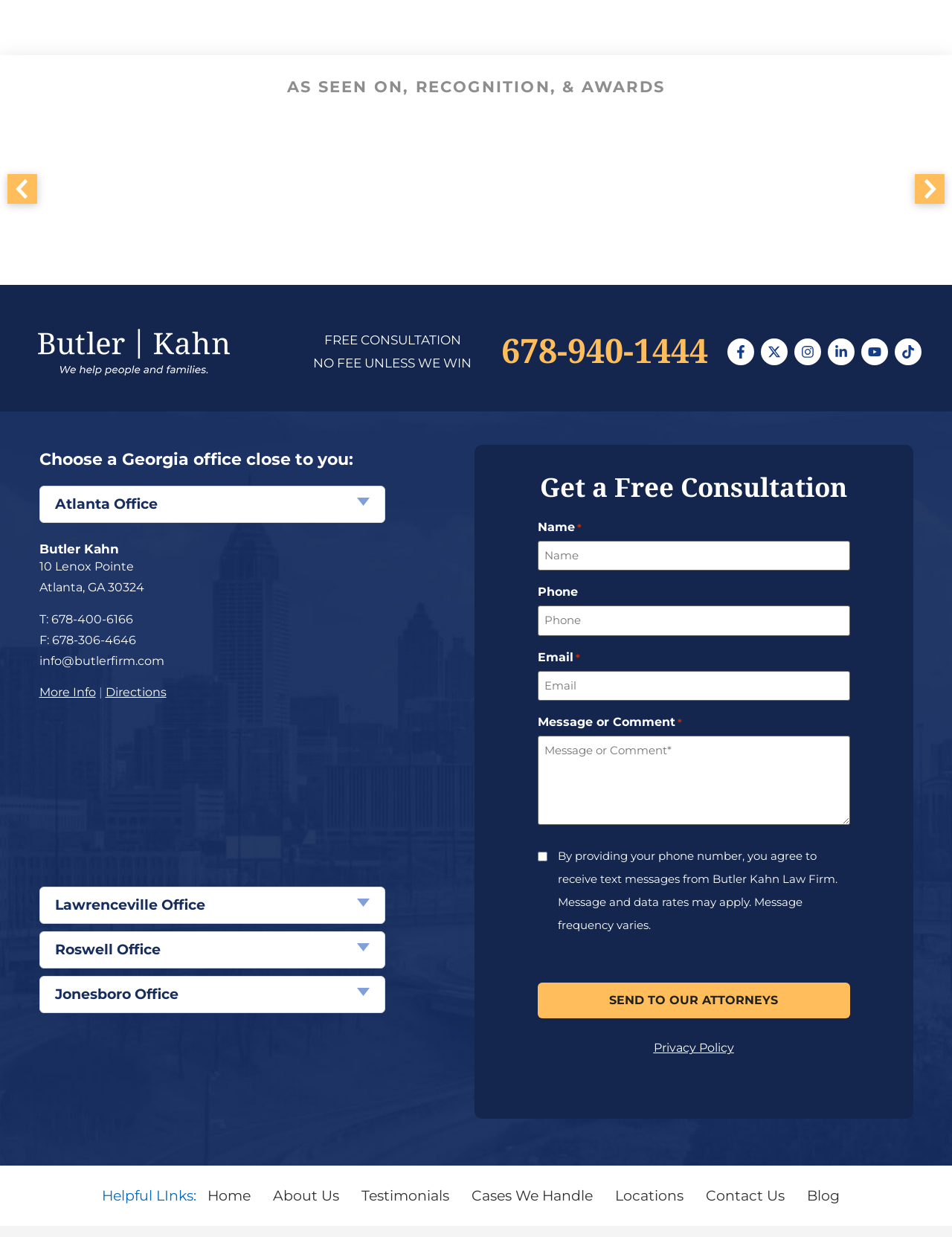Provide a brief response in the form of a single word or phrase:
What is the name of the law firm?

Butler Kahn